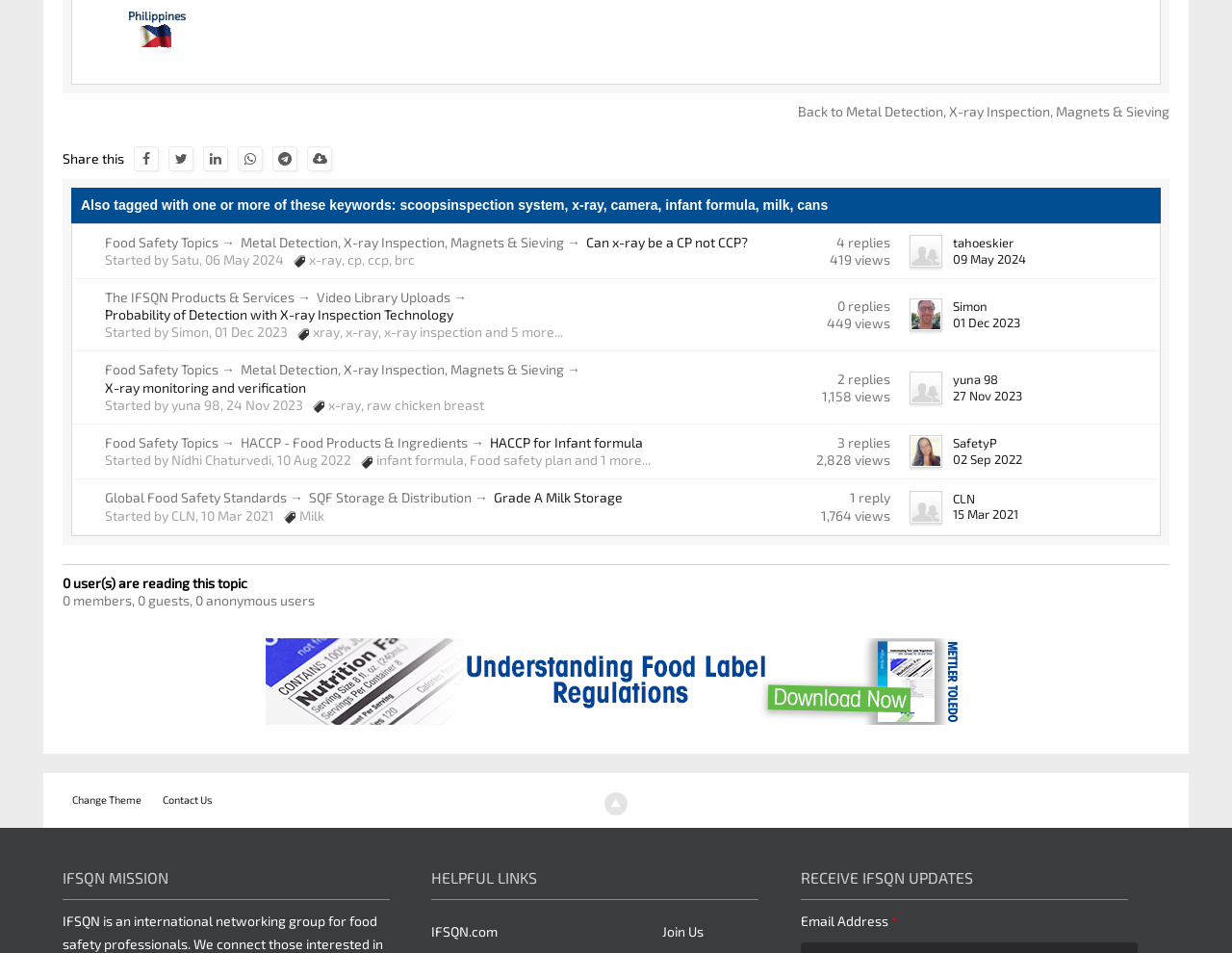Provide a short, one-word or phrase answer to the question below:
How many discussion topics are listed?

3